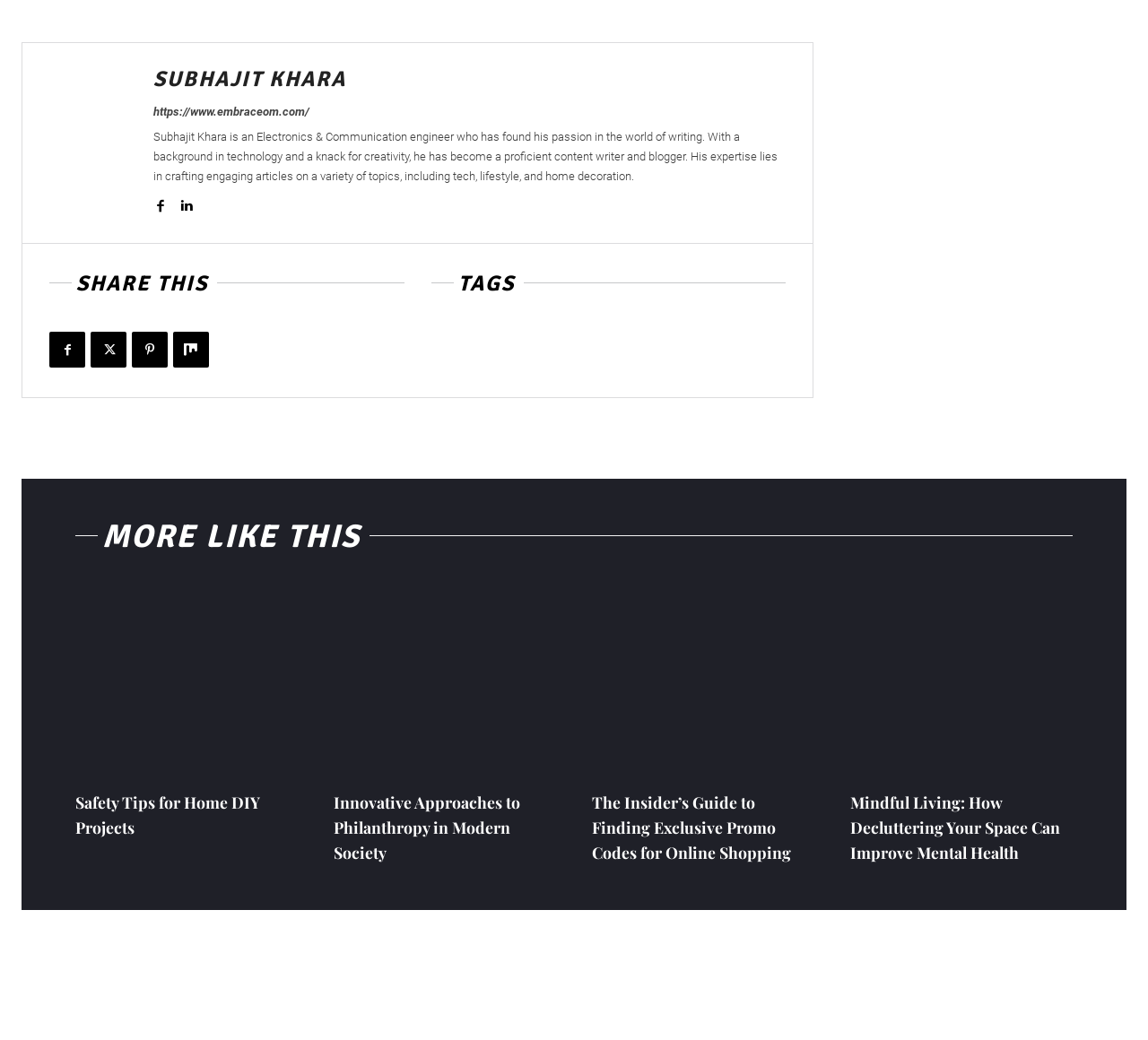Identify the bounding box for the UI element that is described as follows: "Subhajit Khara".

[0.134, 0.067, 0.684, 0.085]